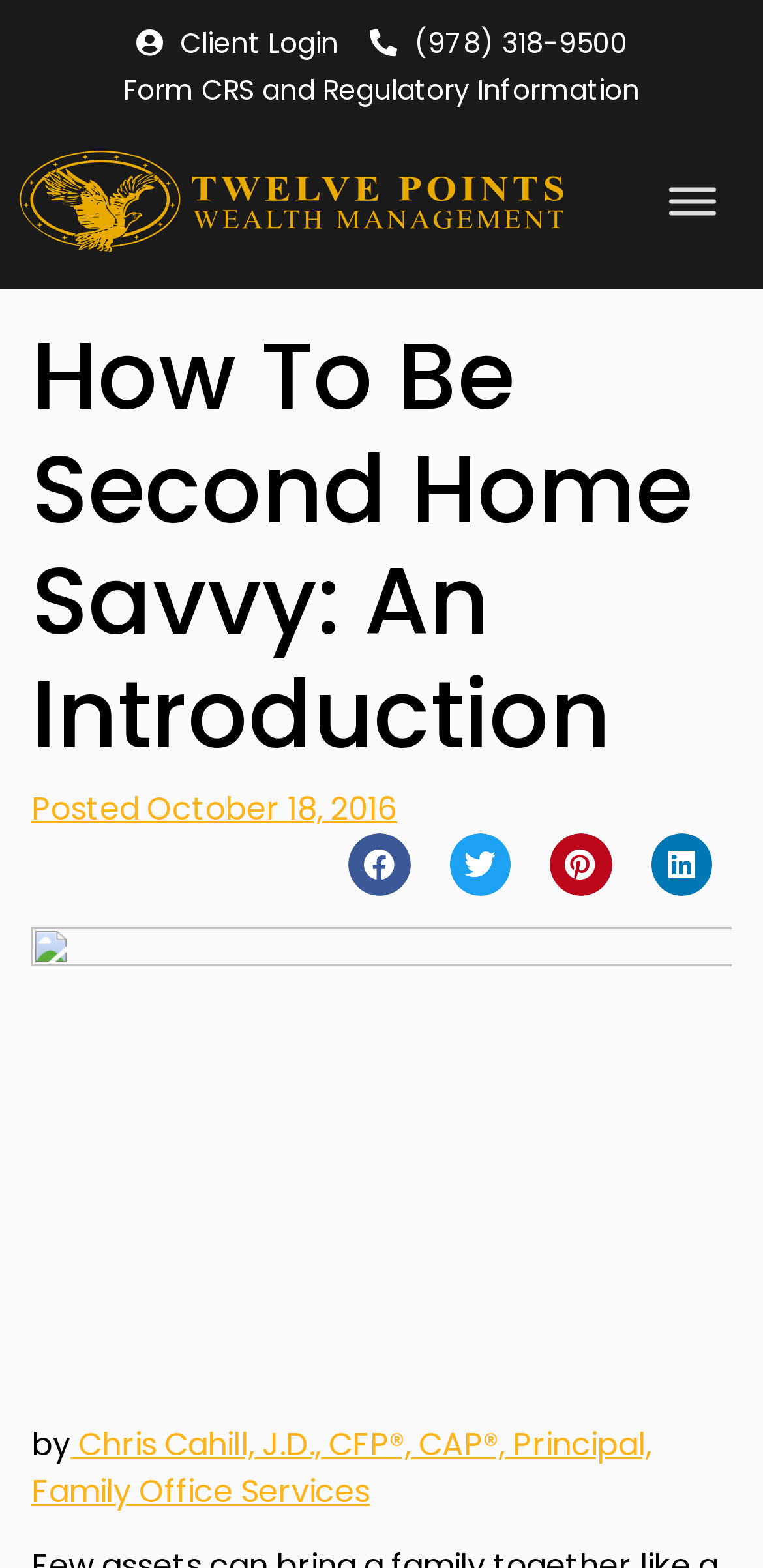Determine the bounding box for the described UI element: "Posted October 18, 2016".

[0.041, 0.502, 0.521, 0.532]